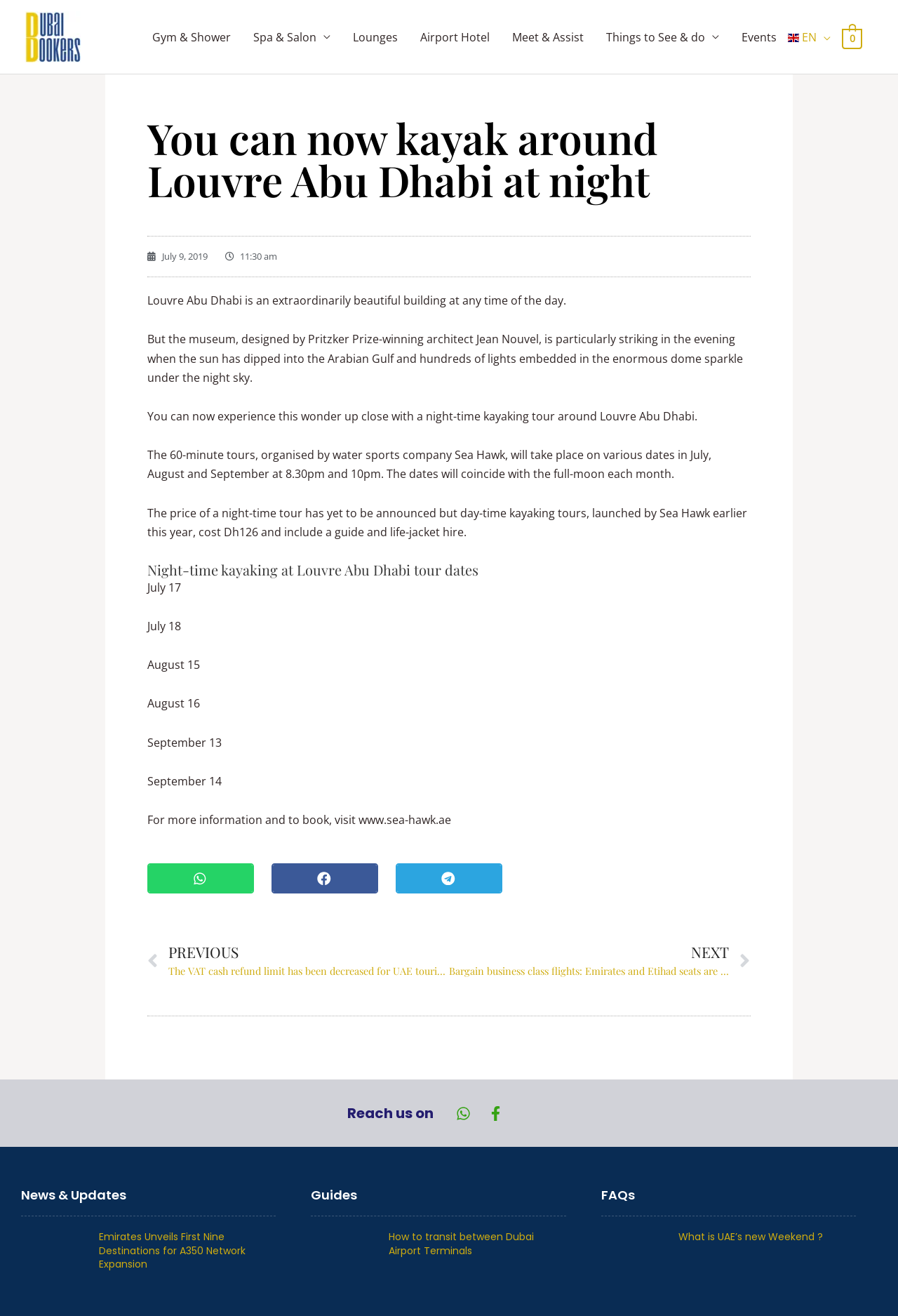What is the price of a day-time kayaking tour?
Give a one-word or short-phrase answer derived from the screenshot.

Dh126